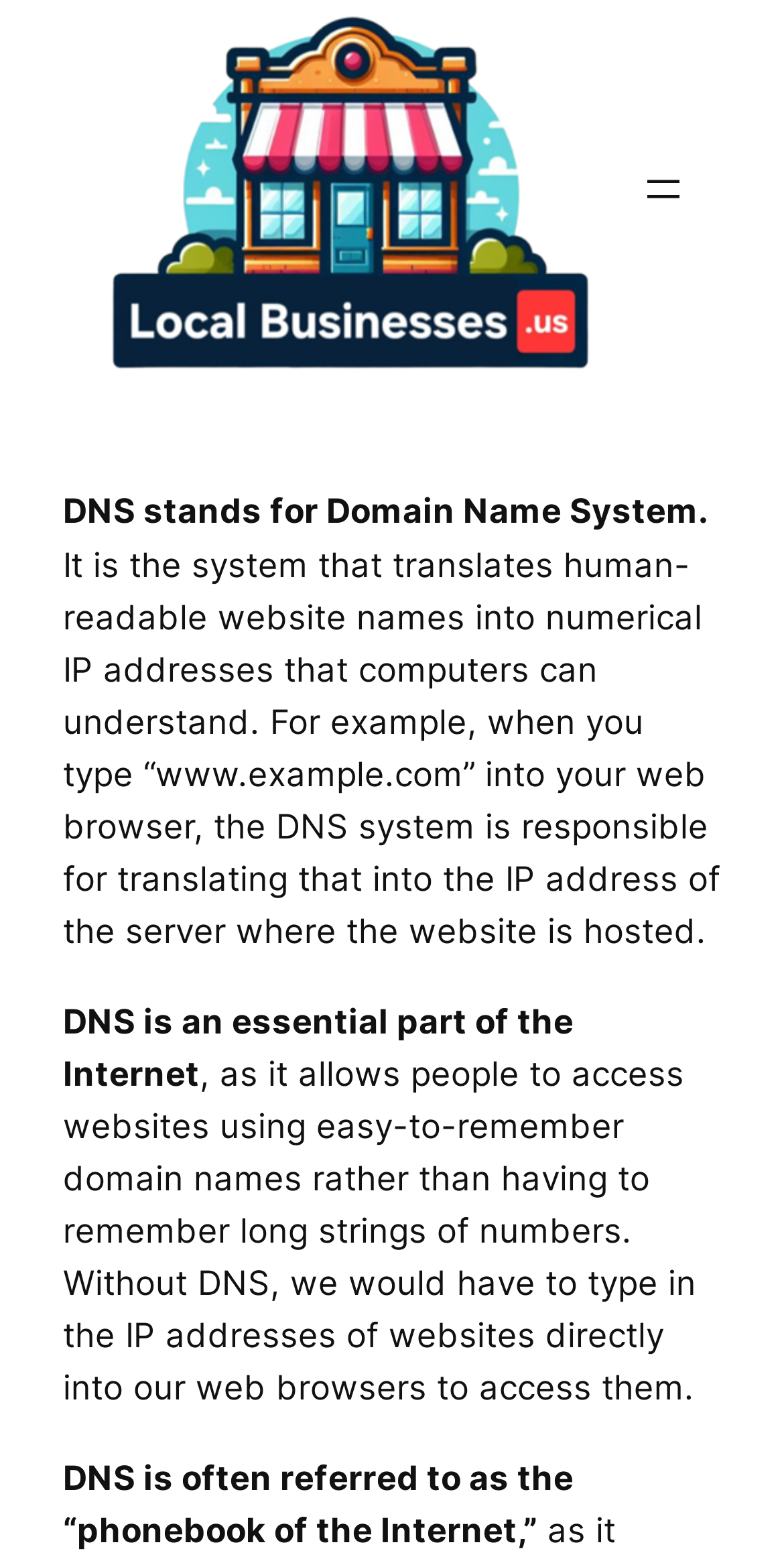What is the purpose of DNS?
Please answer the question with a detailed response using the information from the screenshot.

The webpage explains that DNS is responsible for translating human-readable website names into numerical IP addresses that computers can understand, allowing people to access websites using easy-to-remember domain names rather than having to remember long strings of numbers.